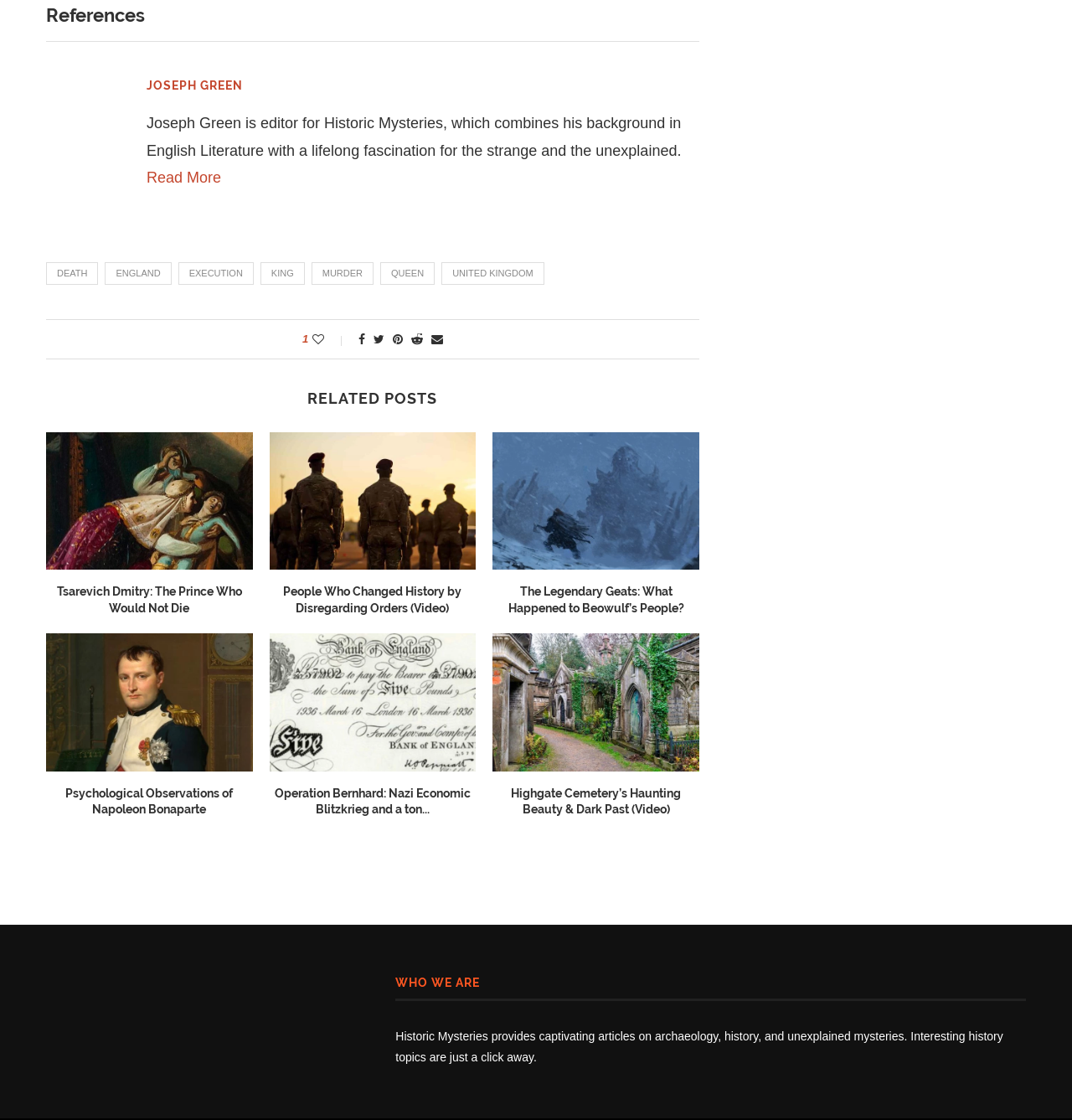Identify the bounding box coordinates of the region I need to click to complete this instruction: "Read more about Joseph Green".

[0.137, 0.151, 0.206, 0.166]